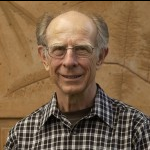Explain what is happening in the image with as much detail as possible.

The image features a smiling older man with glasses, dressed in a checkered shirt. He is posing against a textured backdrop that resembles a carved wooden surface. The warm tones in the image convey a sense of approachability and friendliness, suggesting a focus on personal connection. This imagery may evoke themes of wisdom and experience, fitting well within contexts related to discussions, especially those concerning climate, energy, or personal narratives associated with such topics.